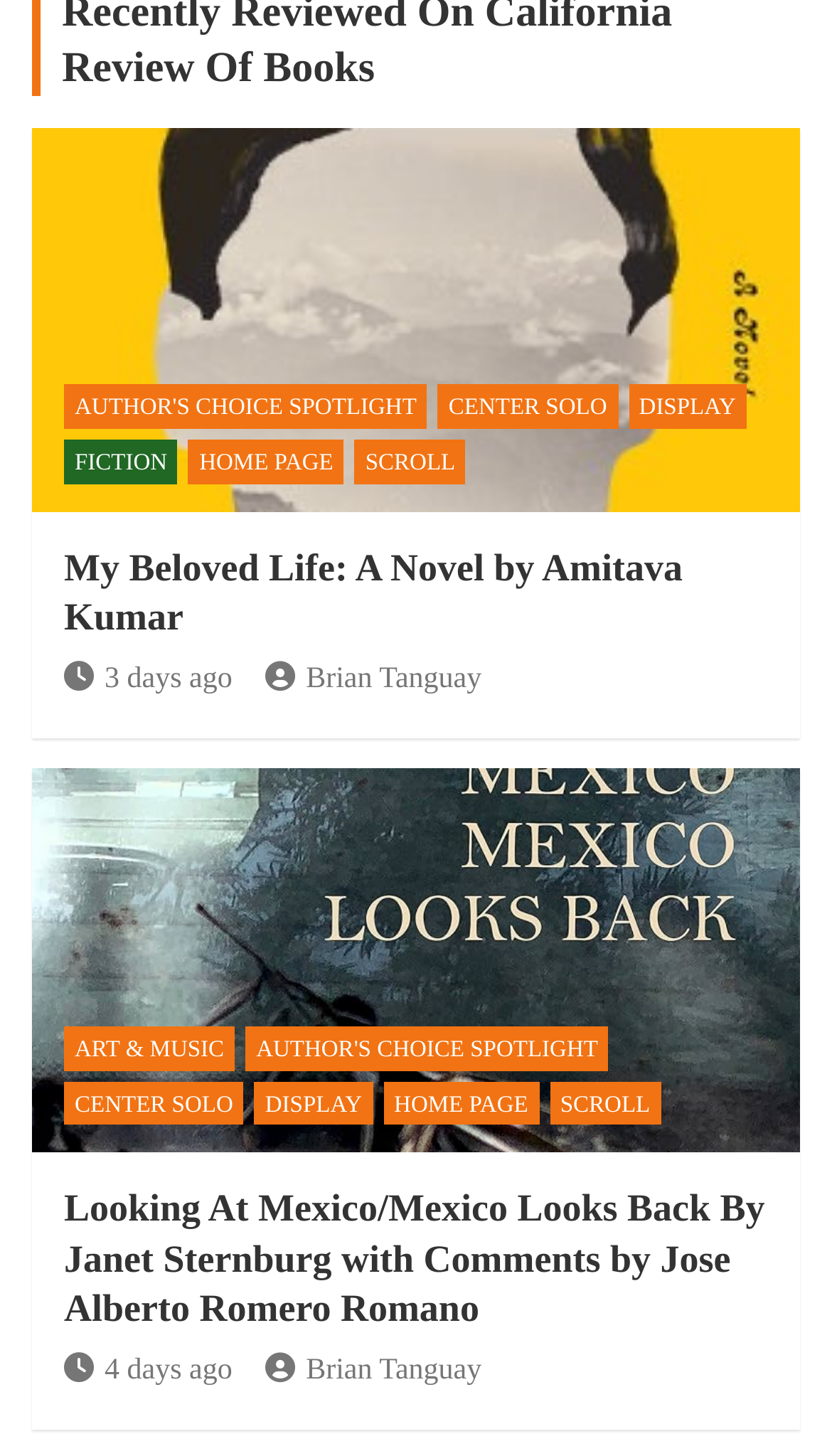Determine the coordinates of the bounding box for the clickable area needed to execute this instruction: "View My Beloved Life: A Novel by Amitava Kumar".

[0.077, 0.375, 0.82, 0.438]